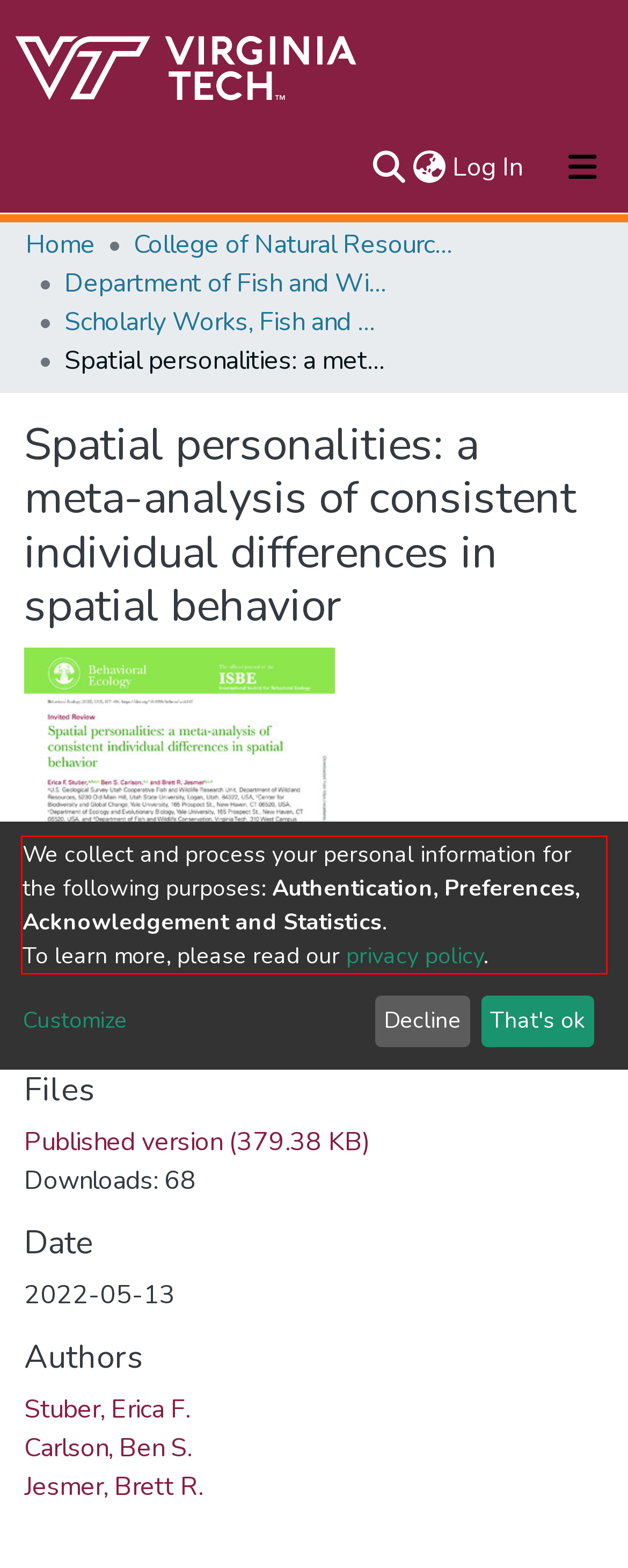You have a screenshot of a webpage with a UI element highlighted by a red bounding box. Use OCR to obtain the text within this highlighted area.

We collect and process your personal information for the following purposes: Authentication, Preferences, Acknowledgement and Statistics. To learn more, please read our privacy policy.